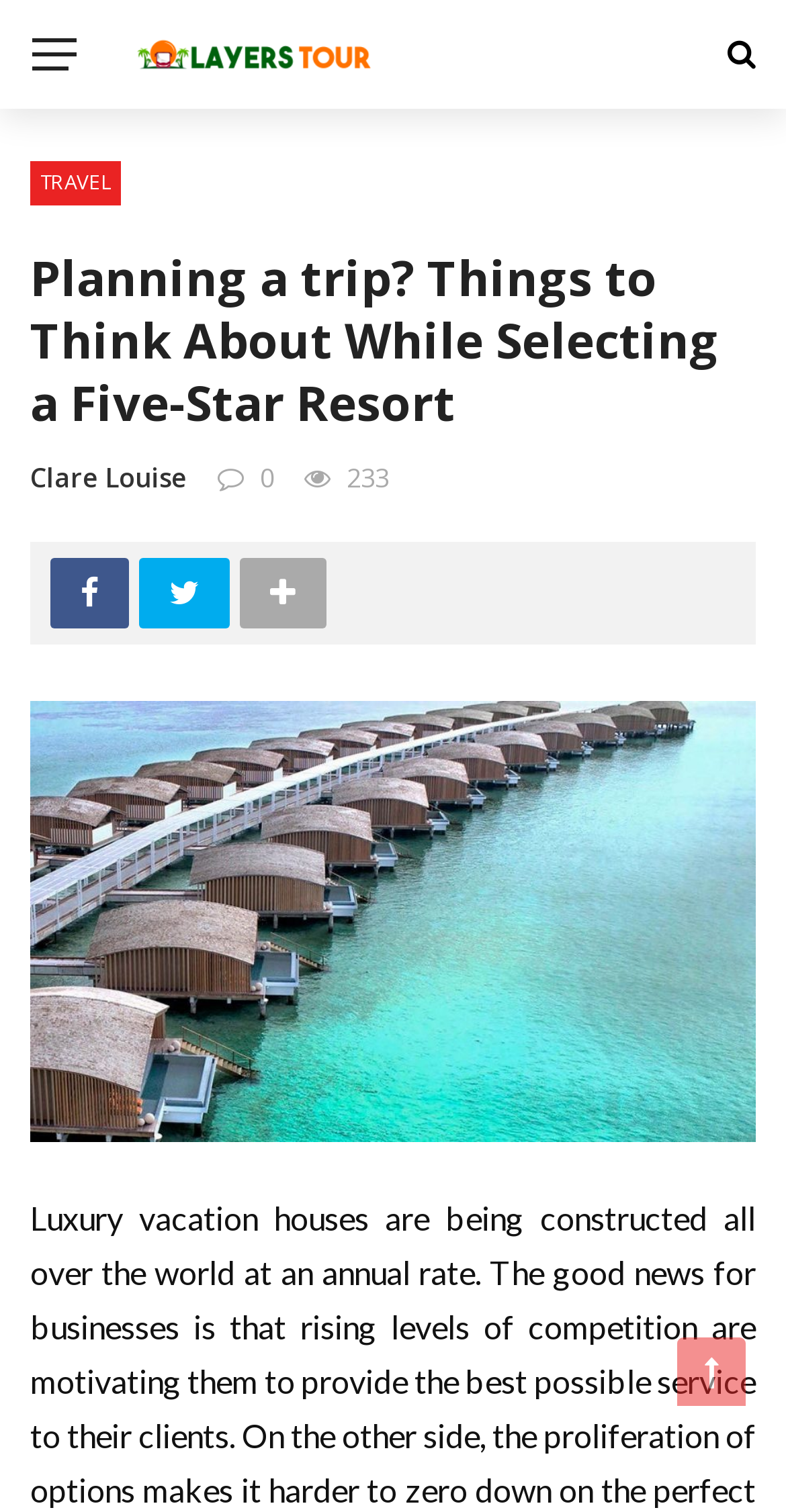Explain the webpage's layout and main content in detail.

The webpage appears to be a travel-related article or blog post, with a focus on planning a trip and selecting a five-star resort. At the top of the page, there is a logo image on the left side, accompanied by a link to the website's homepage. To the right of the logo, there are three links: "TRAVEL", "Clare Louise", and a numeric value "233".

Below the logo and links, there is a prominent heading that reads "Planning a trip? Things to Think About While Selecting a Five-Star Resort". This heading spans almost the entire width of the page.

Further down, there are two social media links, one for Facebook and one for Twitter, represented by their respective icons. These links are positioned relatively close to each other, with the Facebook link on the left and the Twitter link on the right.

The overall layout of the page suggests a clean and organized structure, with clear headings and concise text. The use of links and social media icons adds to the page's functionality and interactivity.